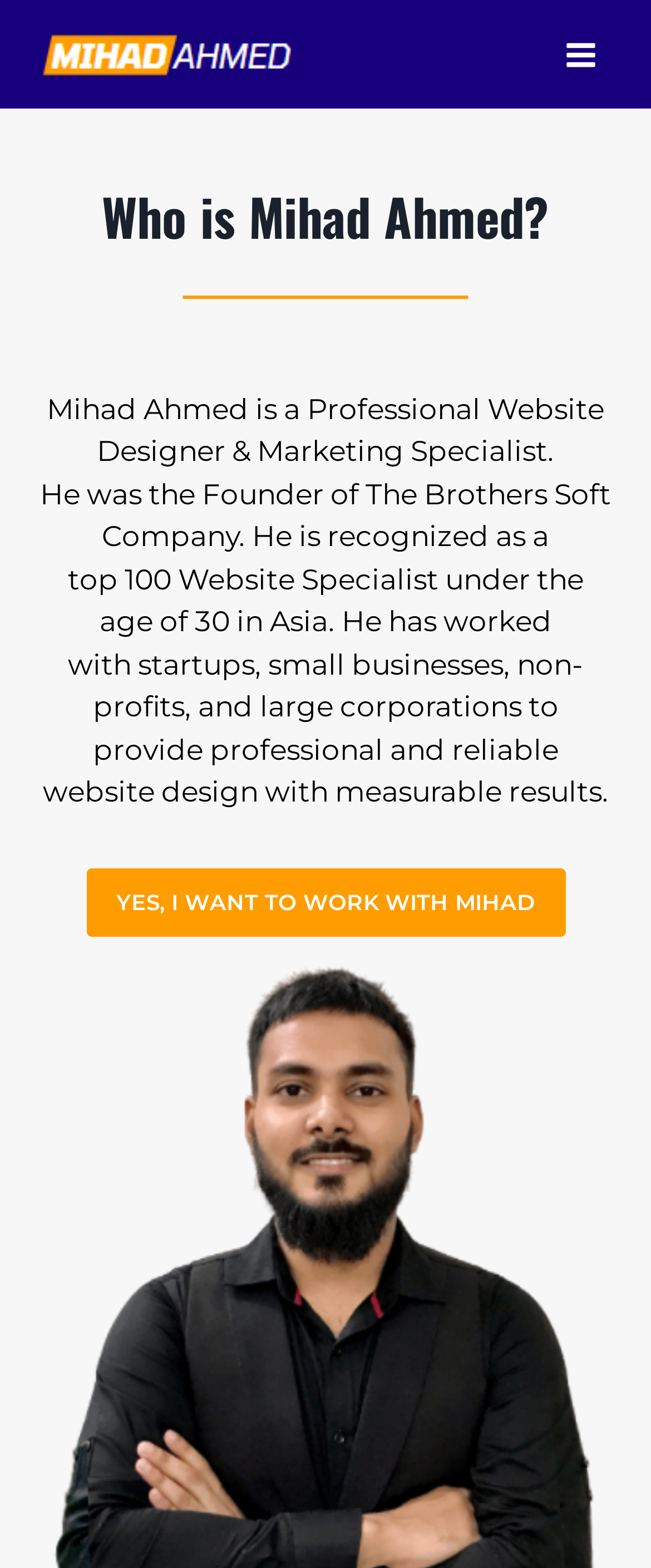What is Mihad Ahmed recognized as?
Refer to the image and give a detailed response to the question.

According to the webpage, Mihad Ahmed is recognized as a top 100 Website Specialist under the age of 30 in Asia, as mentioned in the StaticText element 'He is recognized as a top 100 Website Specialist under the age of 30 in Asia.'.